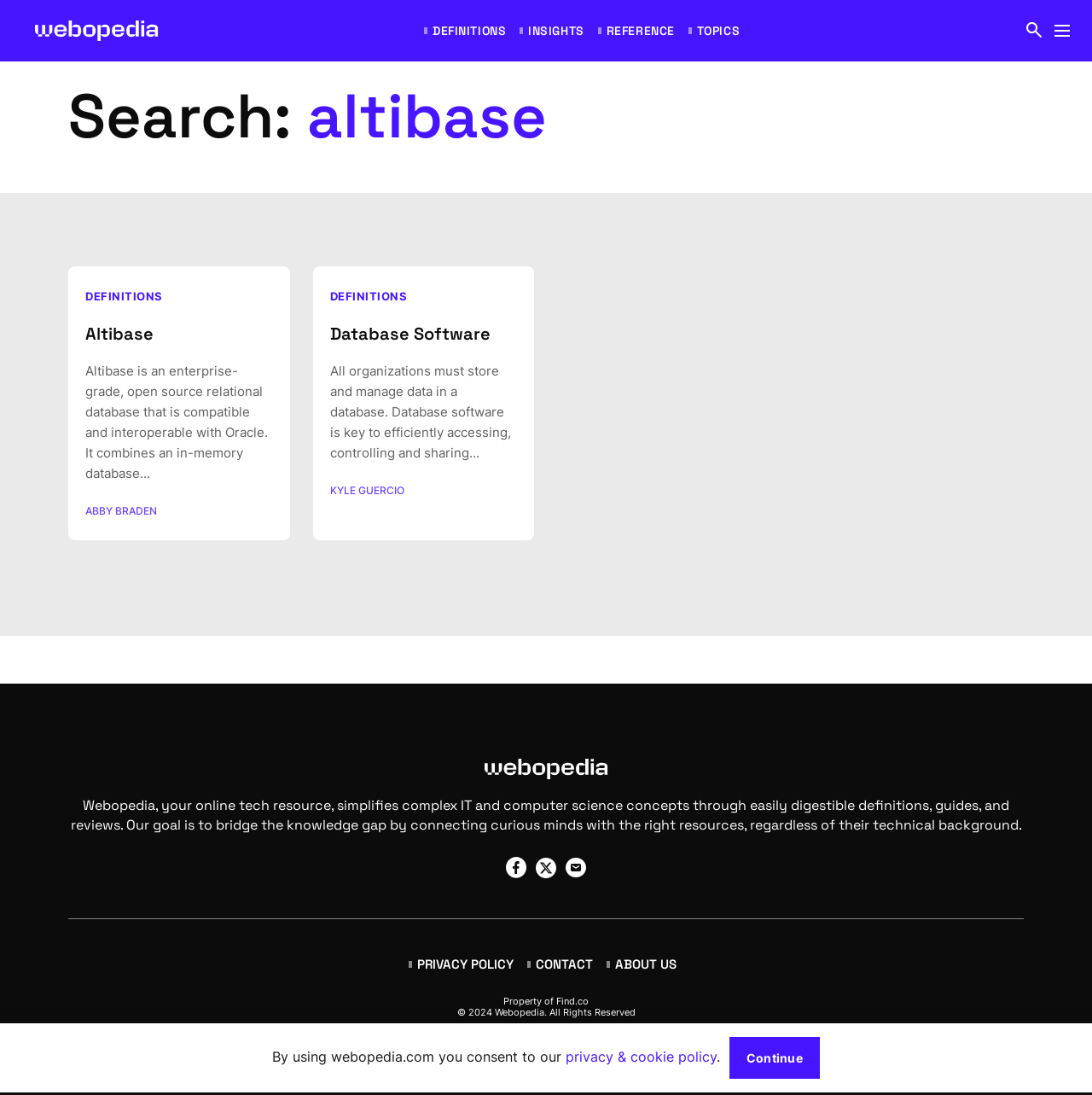Please specify the bounding box coordinates in the format (top-left x, top-left y, bottom-right x, bottom-right y), with all values as floating point numbers between 0 and 1. Identify the bounding box of the UI element described by: Read More

None